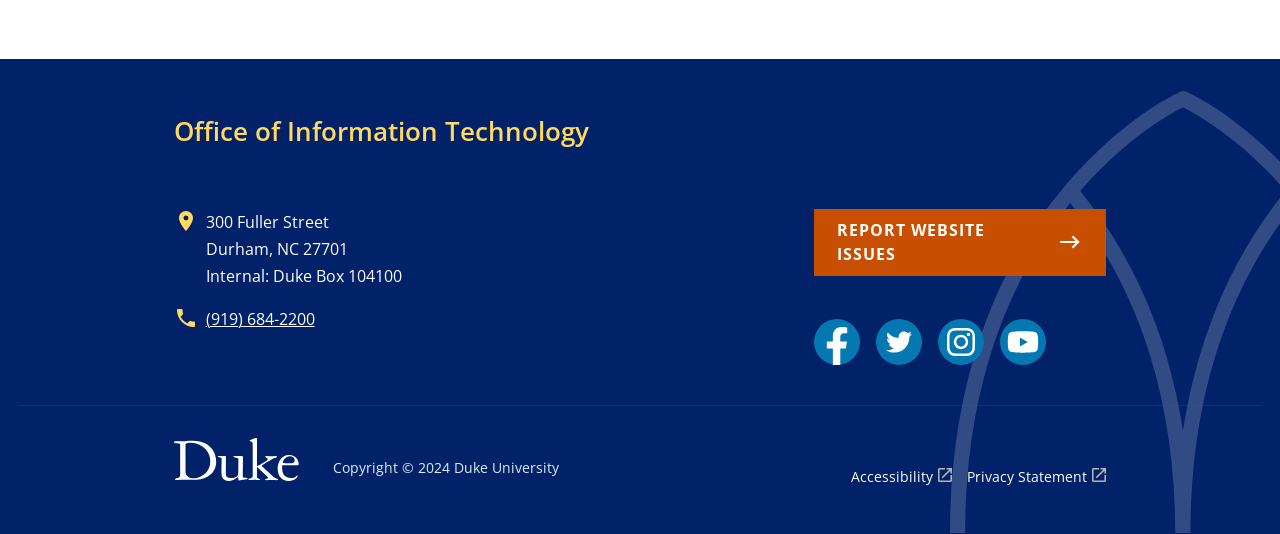Please identify the bounding box coordinates of the area that needs to be clicked to follow this instruction: "Go to Duke University website".

[0.136, 0.821, 0.254, 0.935]